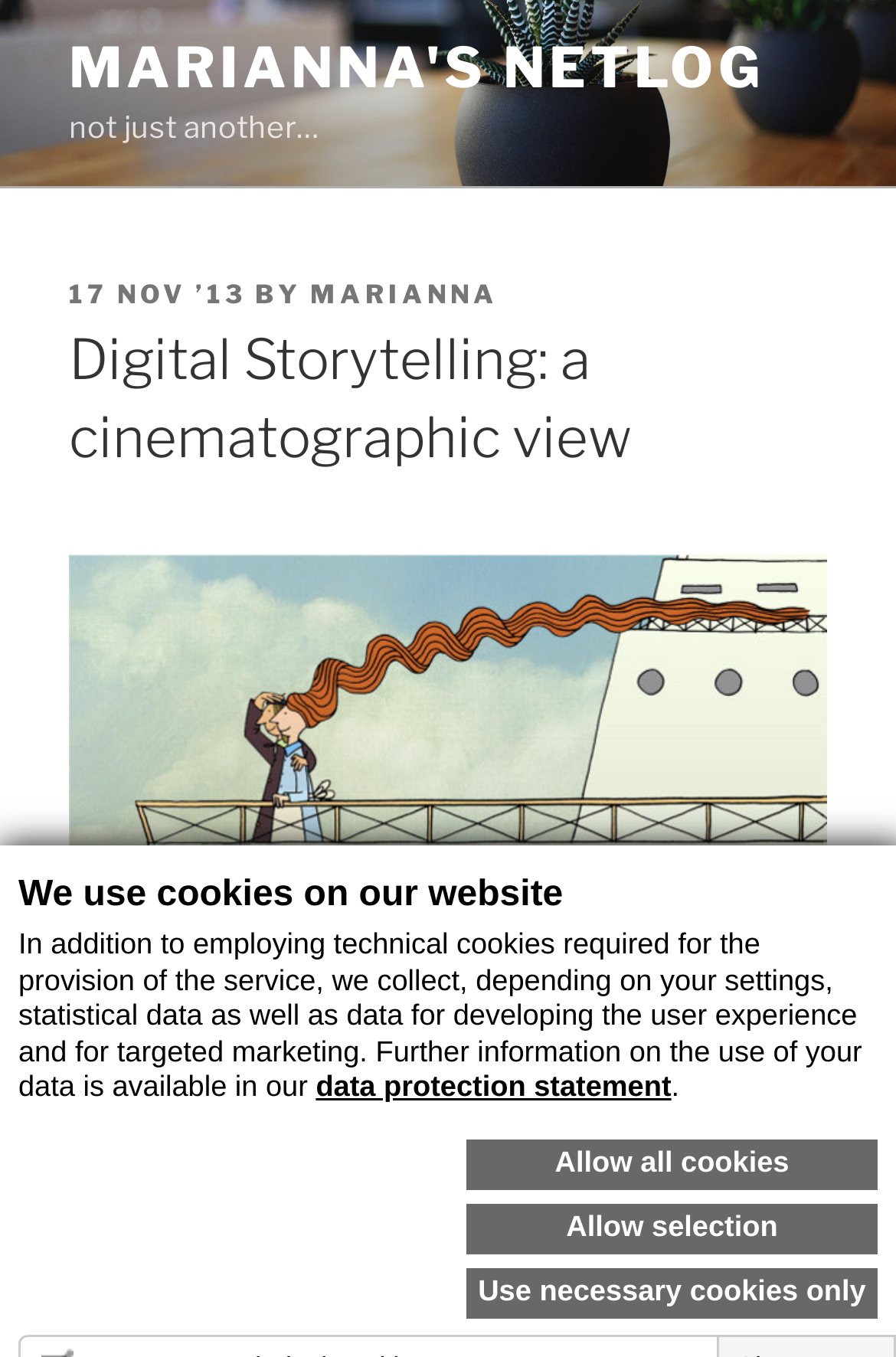What is the topic of the article?
Using the picture, provide a one-word or short phrase answer.

Digital Storytelling